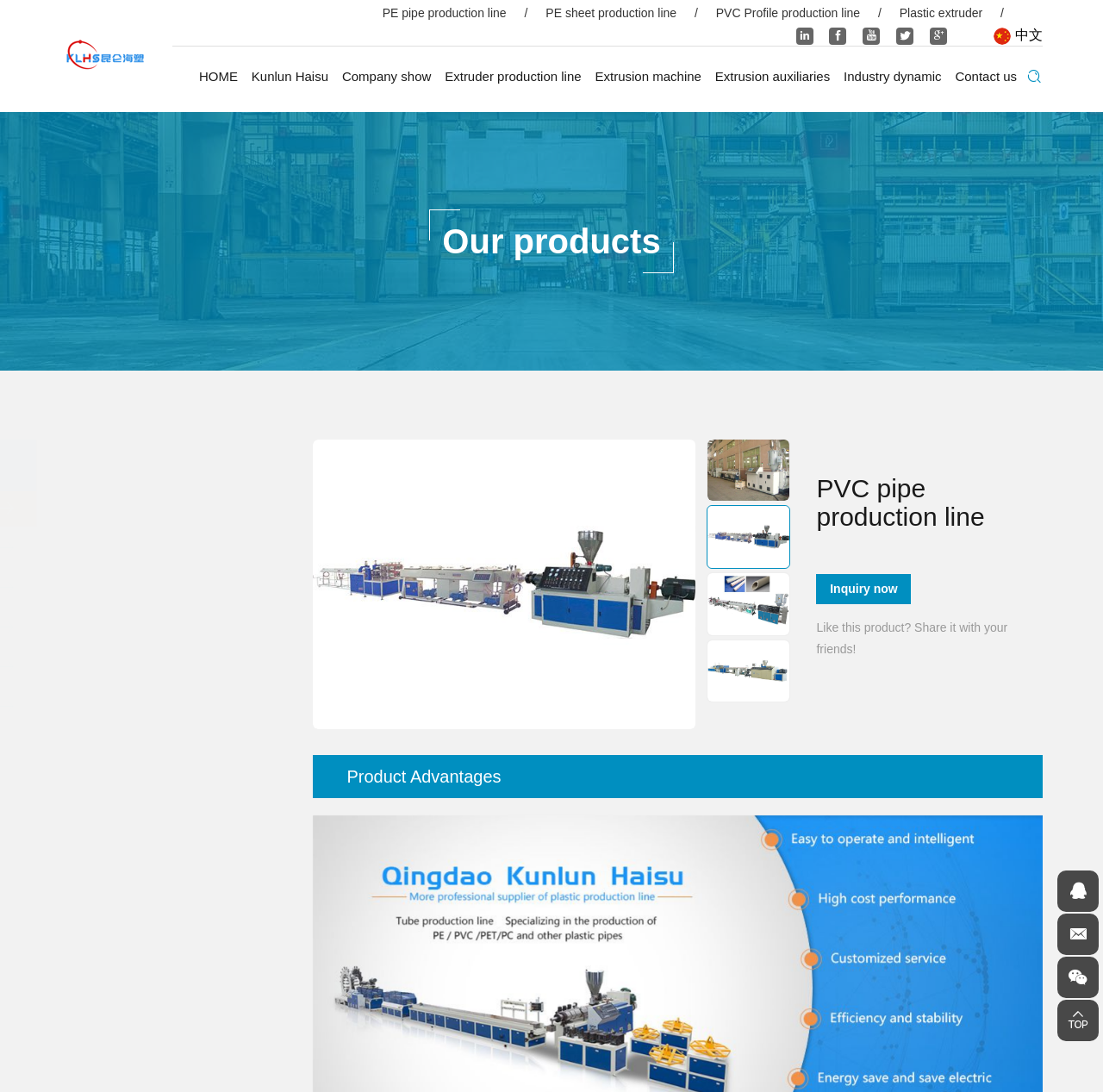Could you locate the bounding box coordinates for the section that should be clicked to accomplish this task: "View PVC pipe production line".

[0.74, 0.434, 0.945, 0.486]